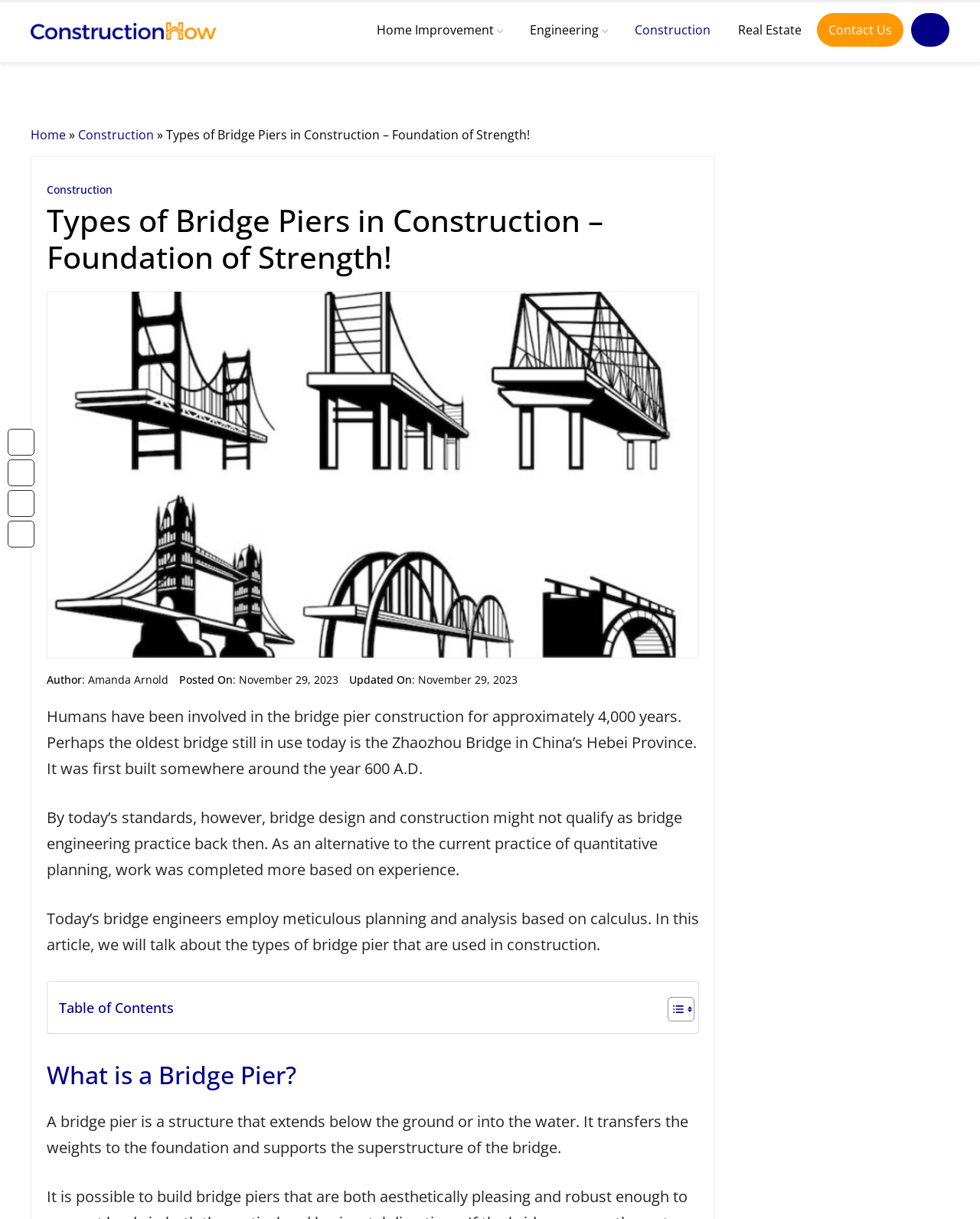Explain the webpage's design and content in an elaborate manner.

The webpage is about "Types of Bridge Piers in Construction - Foundation Strength!" and it appears to be an informative article. At the top, there is a header section with a logo on the left, a search button, and several links to different categories such as "Home Improvement", "Engineering", "Construction", and "Real Estate". 

Below the header, there is a navigation section with breadcrumbs, showing the path "Home > Construction > Types of Bridge Piers in Construction – Foundation of Strength!". 

The main content of the webpage starts with a heading "Types of Bridge Piers in Construction – Foundation of Strength!" followed by a figure, which is an image related to the topic. The author's name, "Amanda Arnold", and the posting date, "November 29, 2023", are displayed below the image.

The article begins with a brief introduction to the history of bridge pier construction, mentioning that humans have been involved in it for approximately 4,000 years. It then explains how bridge design and construction have evolved over time, from relying on experience to employing meticulous planning and analysis based on calculus.

The article continues with a section about the types of bridge piers used in construction, which is preceded by a table of contents. There are several links and images scattered throughout the article, likely providing additional information or illustrations related to the topic.

Finally, there is a section with a heading "What is a Bridge Pier?" which defines a bridge pier as a structure that extends below the ground or into the water, transferring weights to the foundation and supporting the superstructure of the bridge.